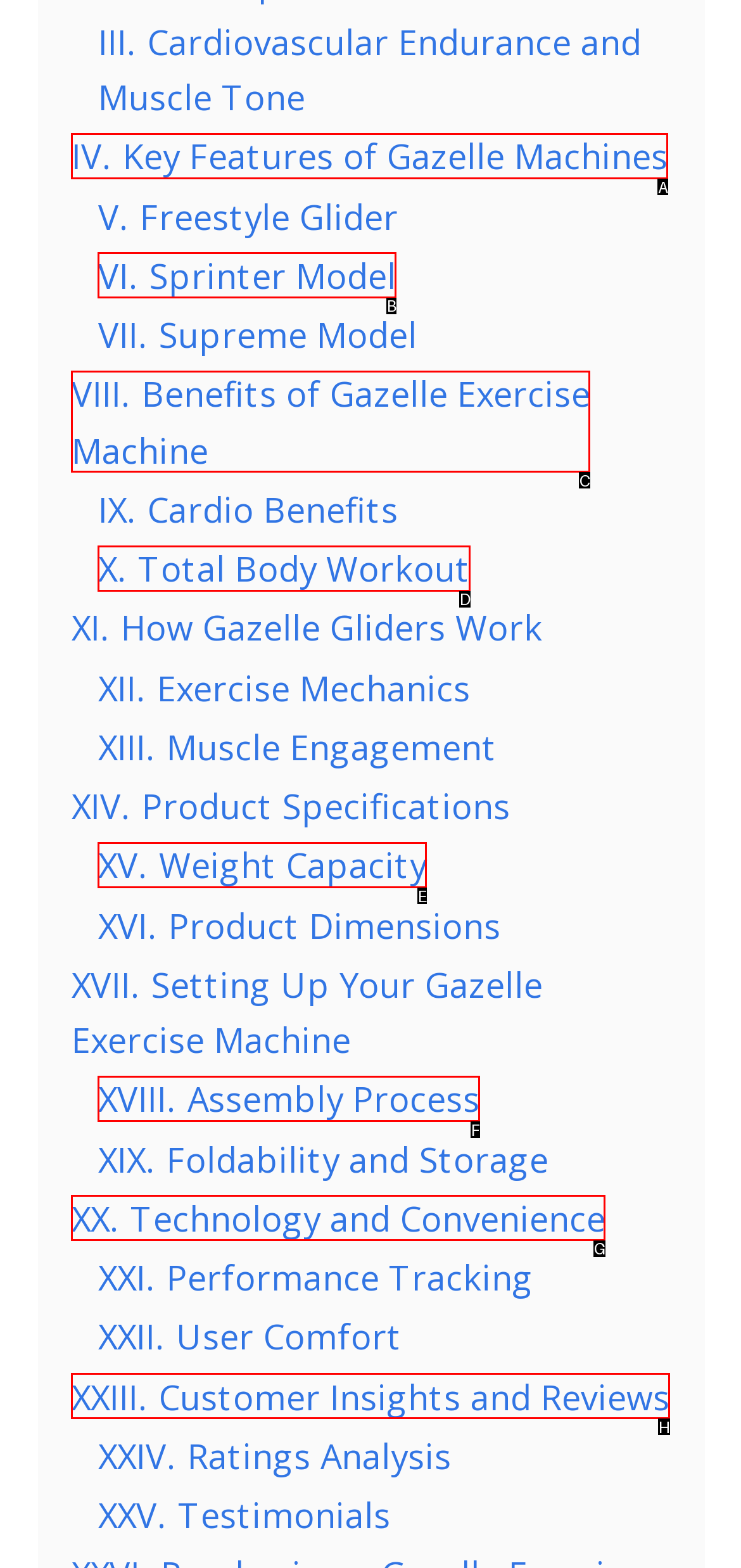Given the description: XXIII. Customer Insights and Reviews, identify the matching option. Answer with the corresponding letter.

H